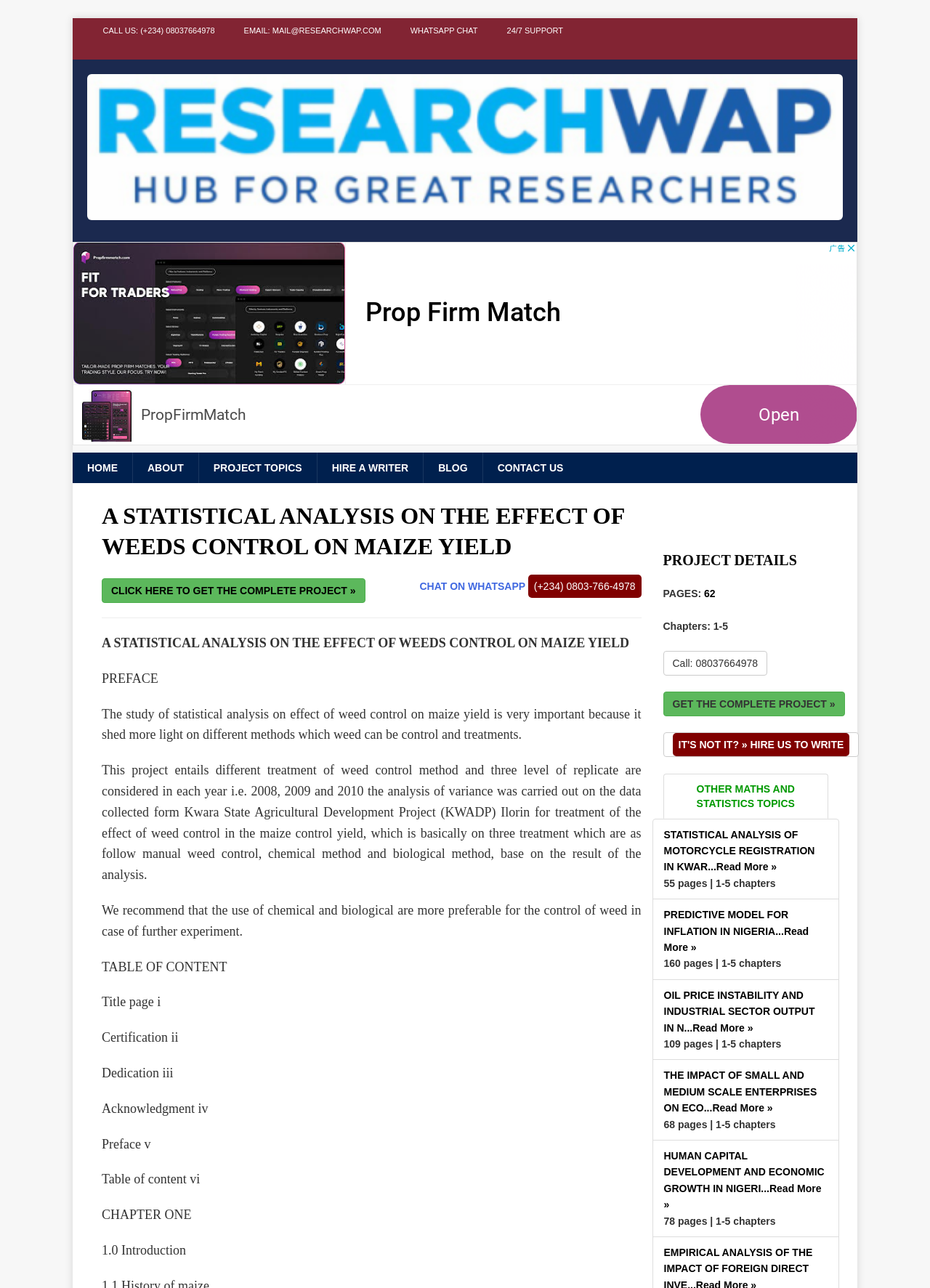Please find the bounding box coordinates of the element that must be clicked to perform the given instruction: "Get the complete project". The coordinates should be four float numbers from 0 to 1, i.e., [left, top, right, bottom].

[0.109, 0.449, 0.393, 0.468]